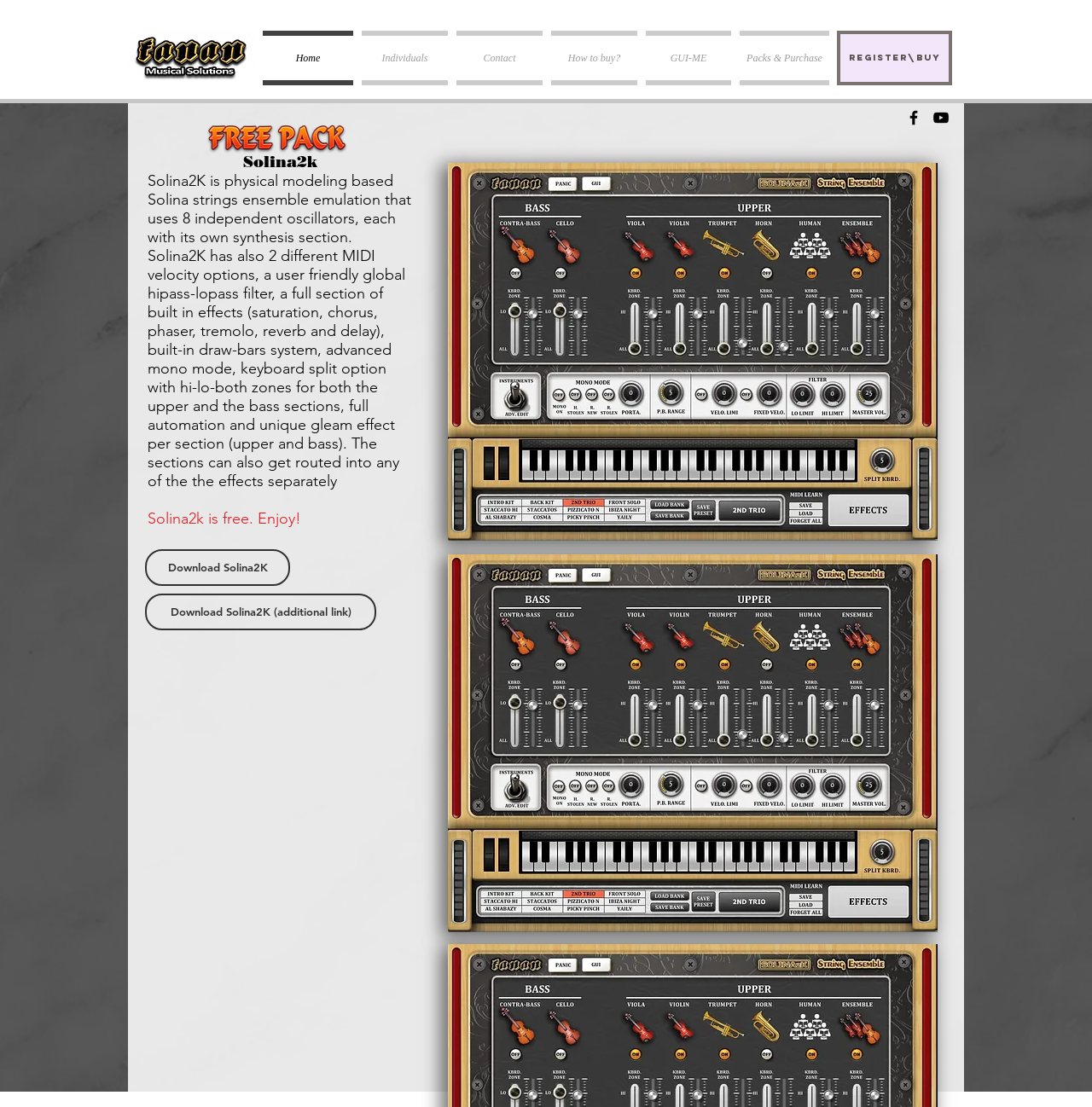Is Solina2K free to use?
Answer the question with a single word or phrase derived from the image.

Yes